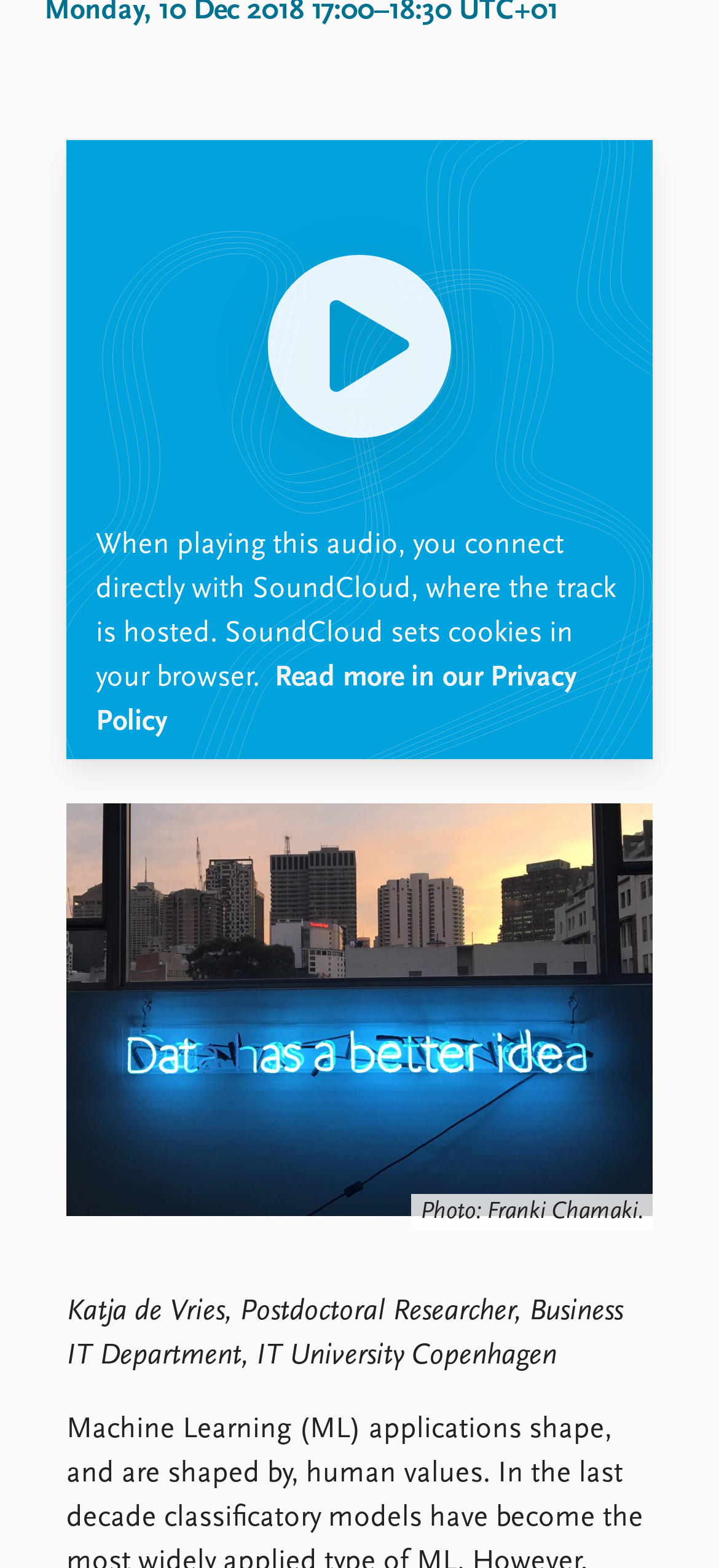Provide the bounding box coordinates for the specified HTML element described in this description: "Annual Peace Address". The coordinates should be four float numbers ranging from 0 to 1, in the format [left, top, right, bottom].

[0.041, 0.045, 0.431, 0.064]